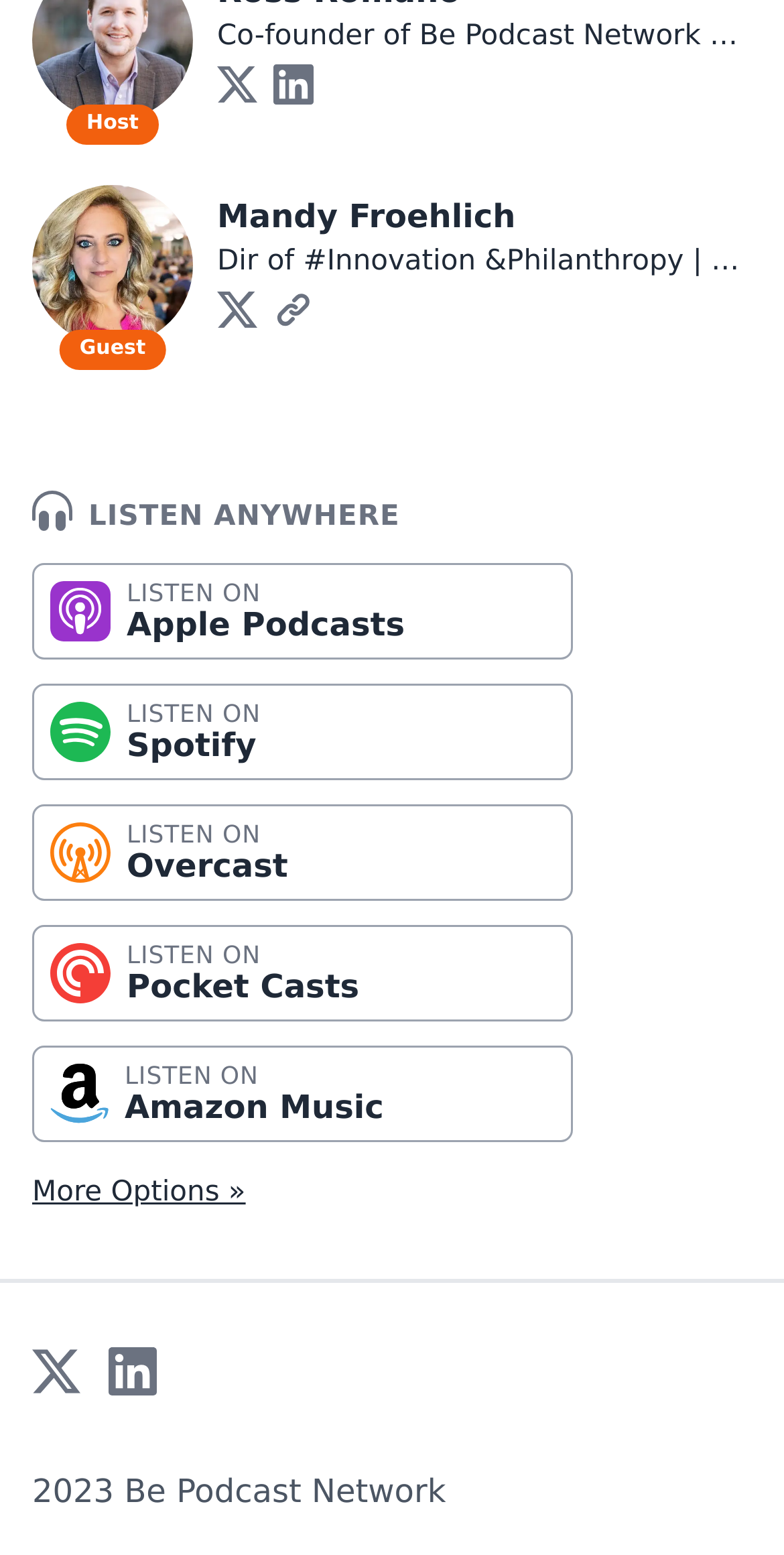Identify the bounding box coordinates of the section to be clicked to complete the task described by the following instruction: "Click on Website Link". The coordinates should be four float numbers between 0 and 1, formatted as [left, top, right, bottom].

[0.349, 0.186, 0.4, 0.212]